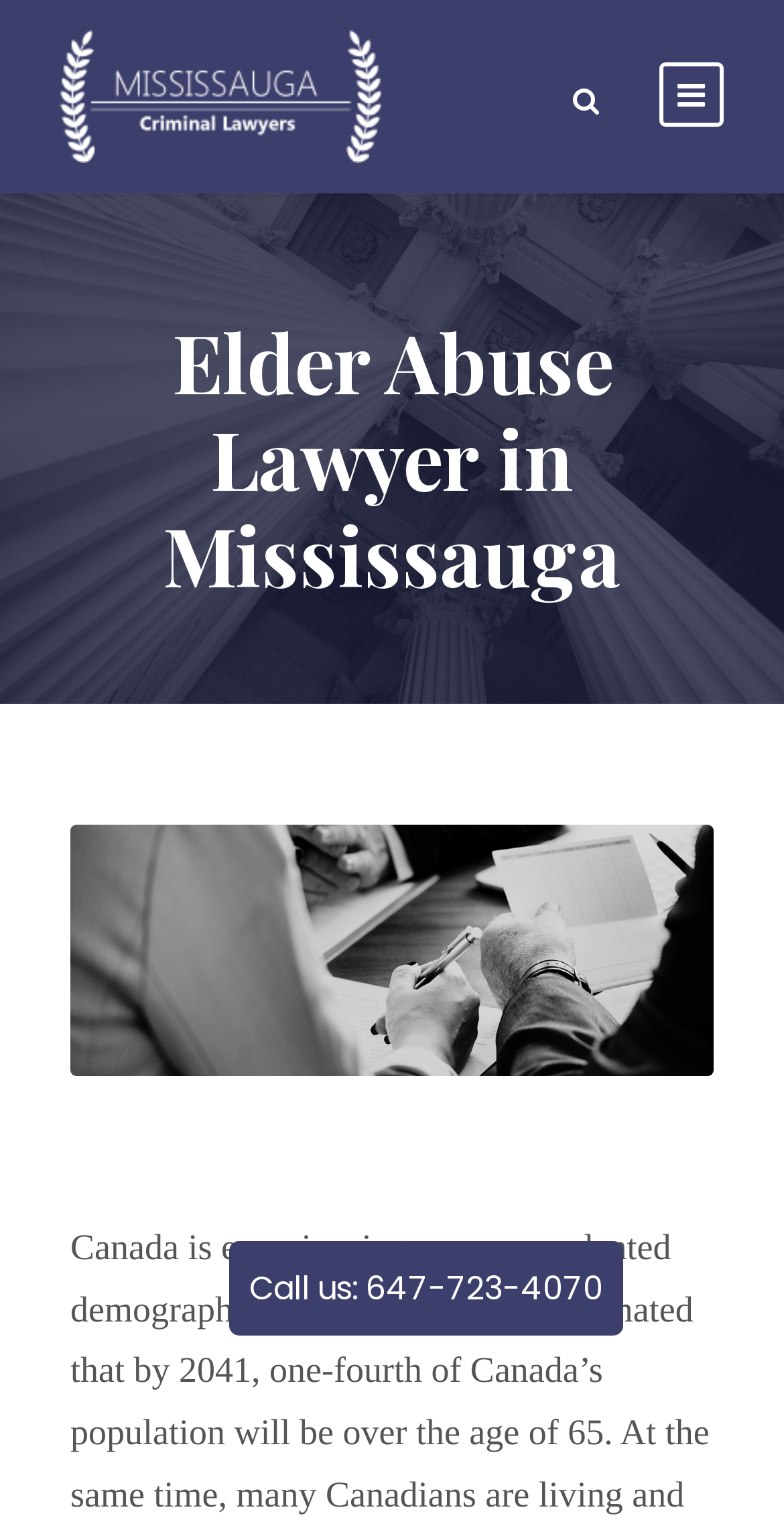Please provide a one-word or phrase answer to the question: 
How many images are there on the page?

2